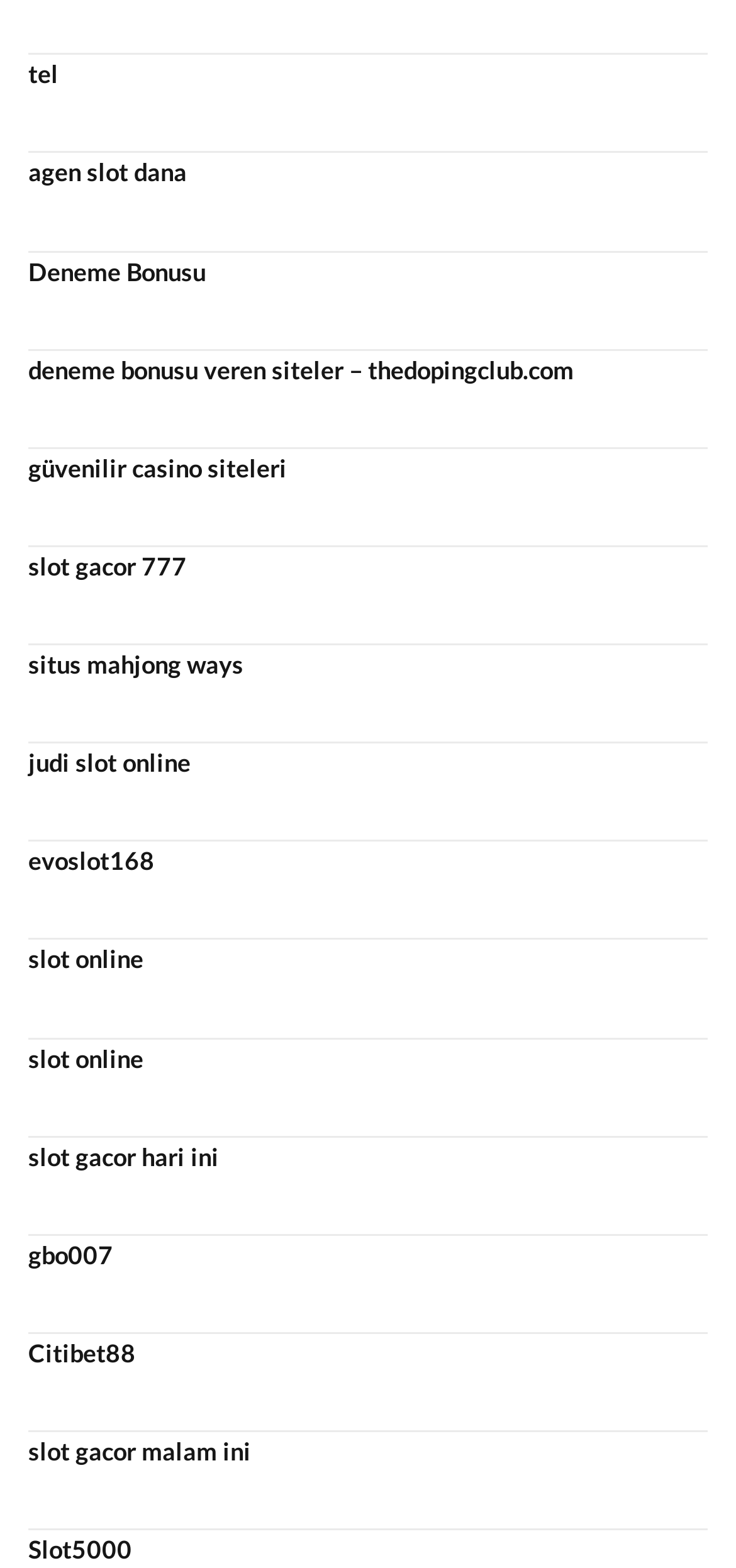How many links contain the word 'slot'?
Please use the visual content to give a single word or phrase answer.

6